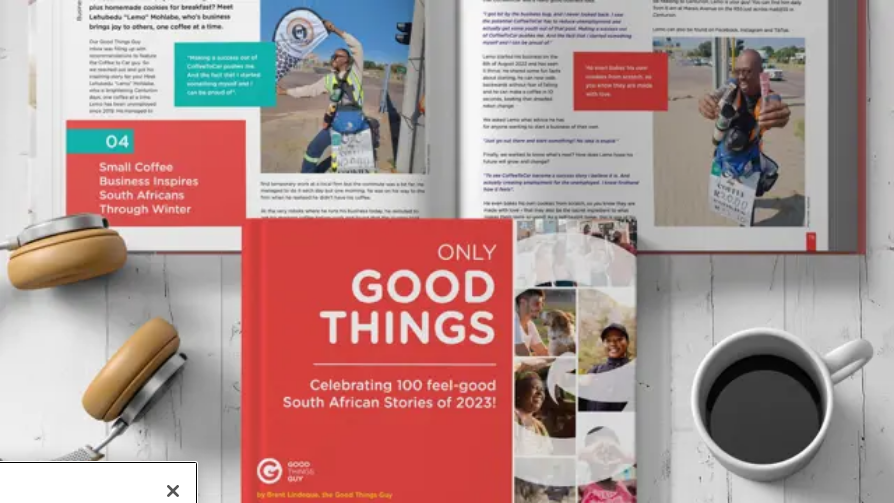What is the dominant color of the book's cover?
Based on the visual content, answer with a single word or a brief phrase.

Red